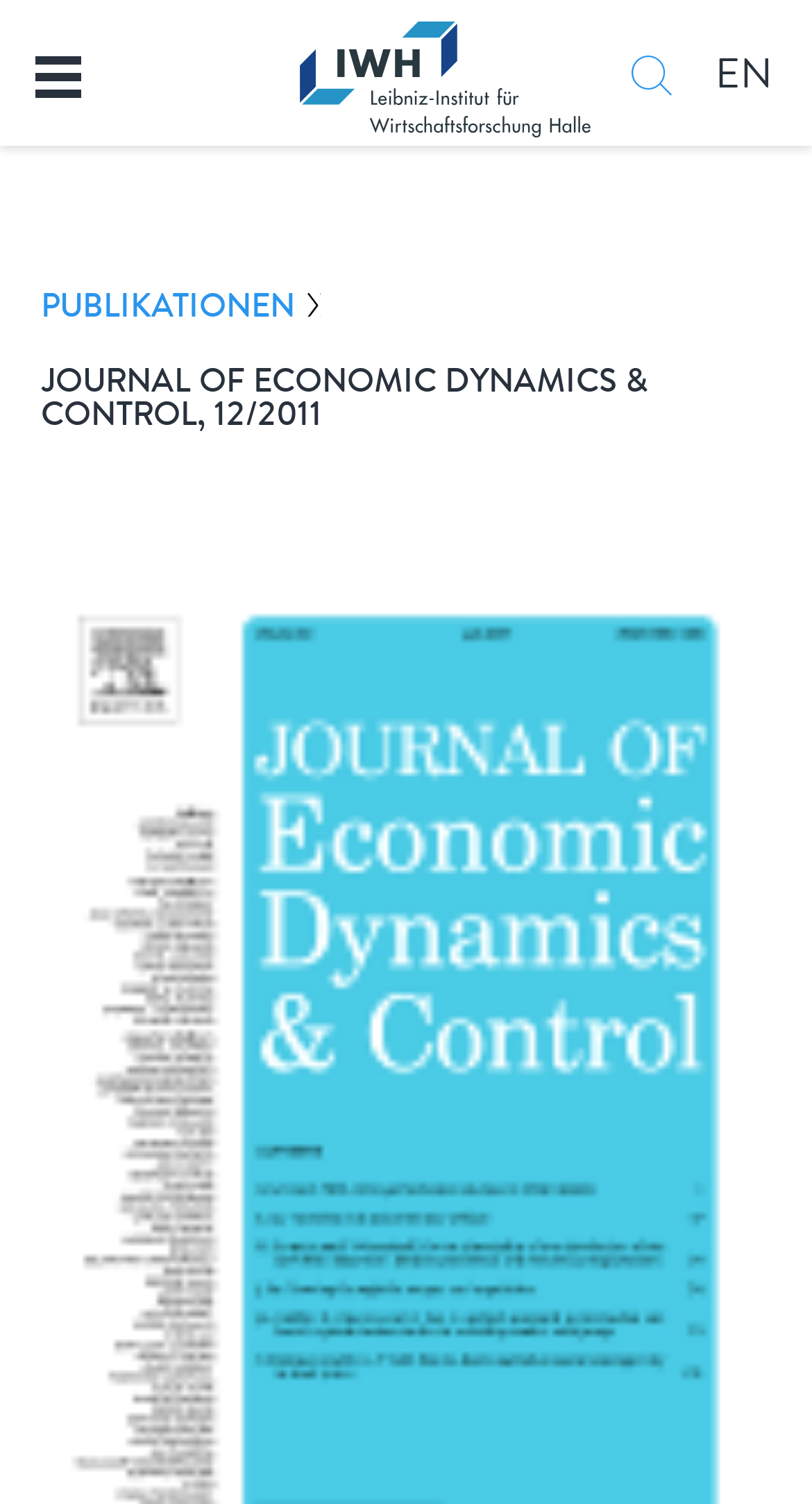What is the title of the publication?
Using the screenshot, give a one-word or short phrase answer.

JOURNAL OF ECONOMIC DYNAMICS & CONTROL